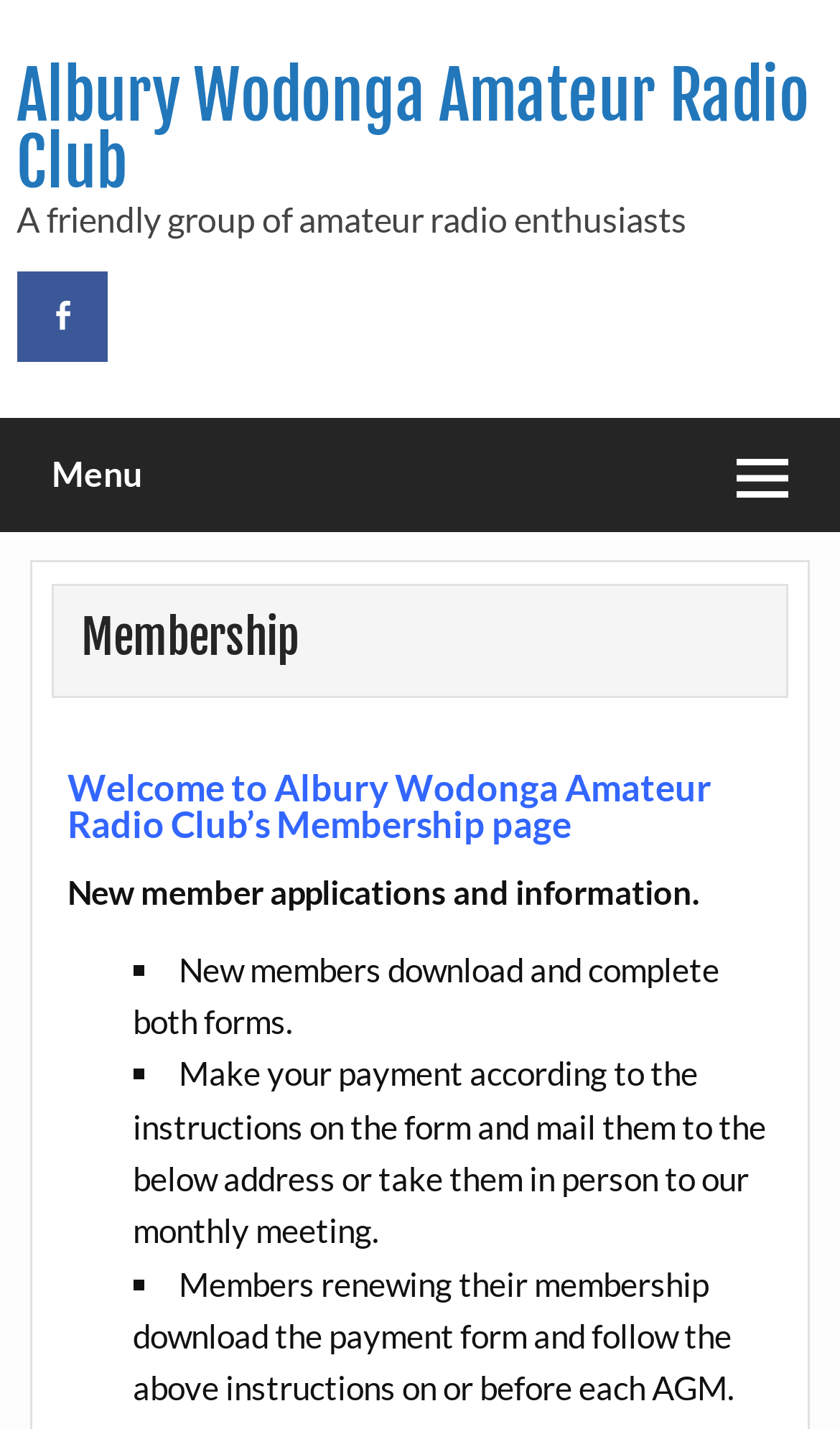Respond to the following query with just one word or a short phrase: 
What is the symbol used to mark each step in the membership application process?

■